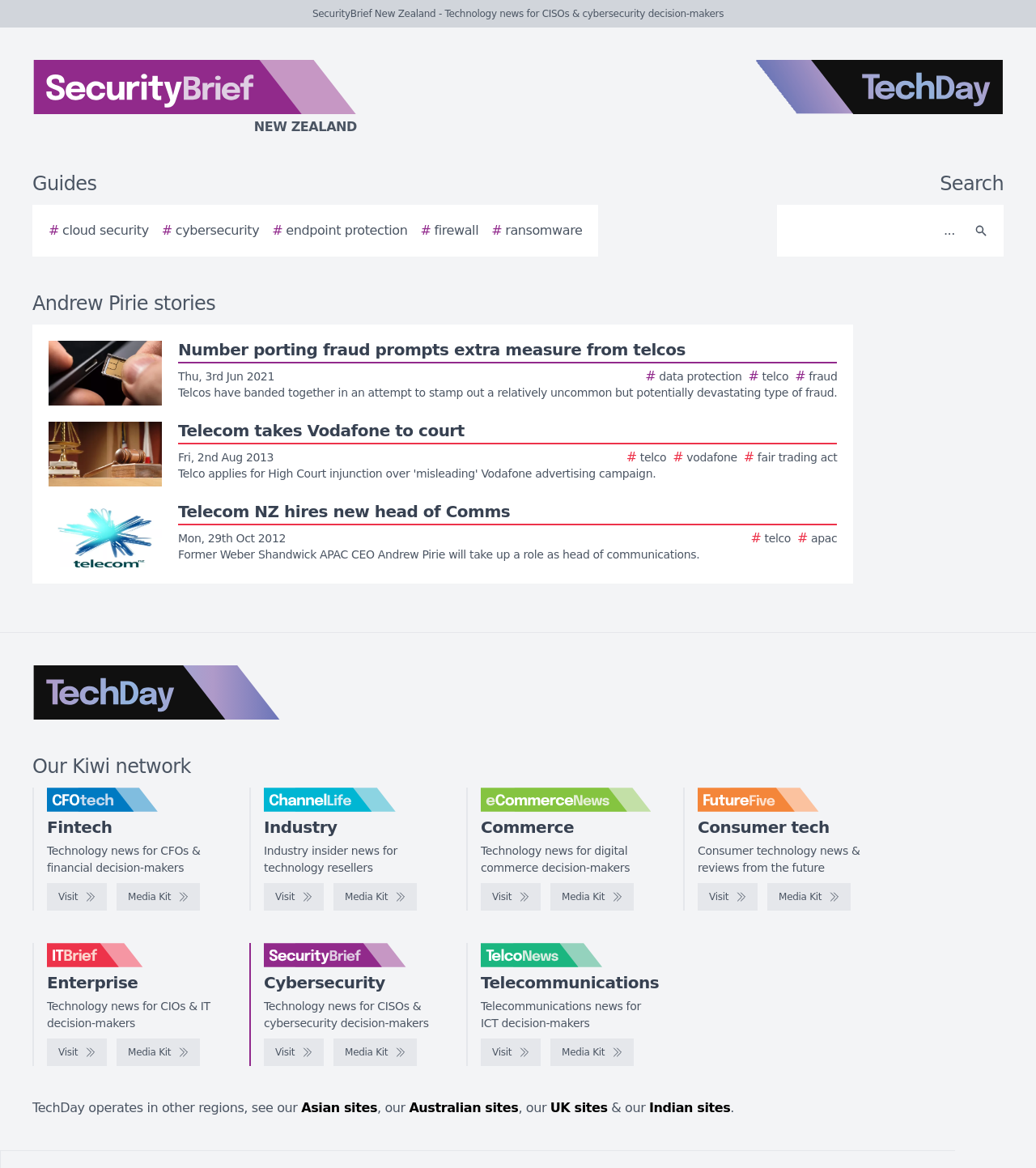Locate the bounding box coordinates of the UI element described by: "# endpoint protection". Provide the coordinates as four float numbers between 0 and 1, formatted as [left, top, right, bottom].

[0.263, 0.189, 0.393, 0.206]